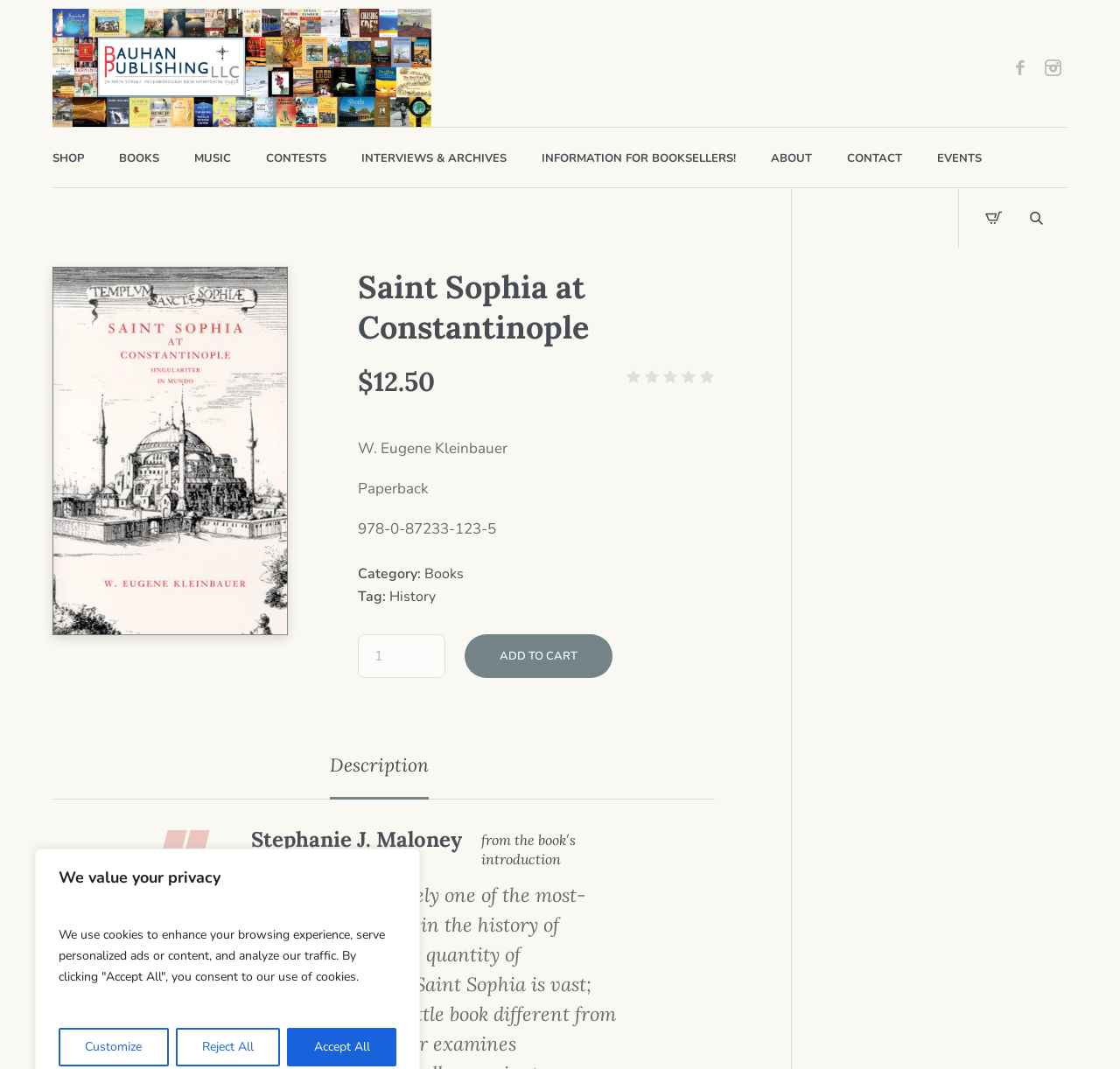What is the format of the book?
Using the information from the image, give a concise answer in one word or a short phrase.

Paperback